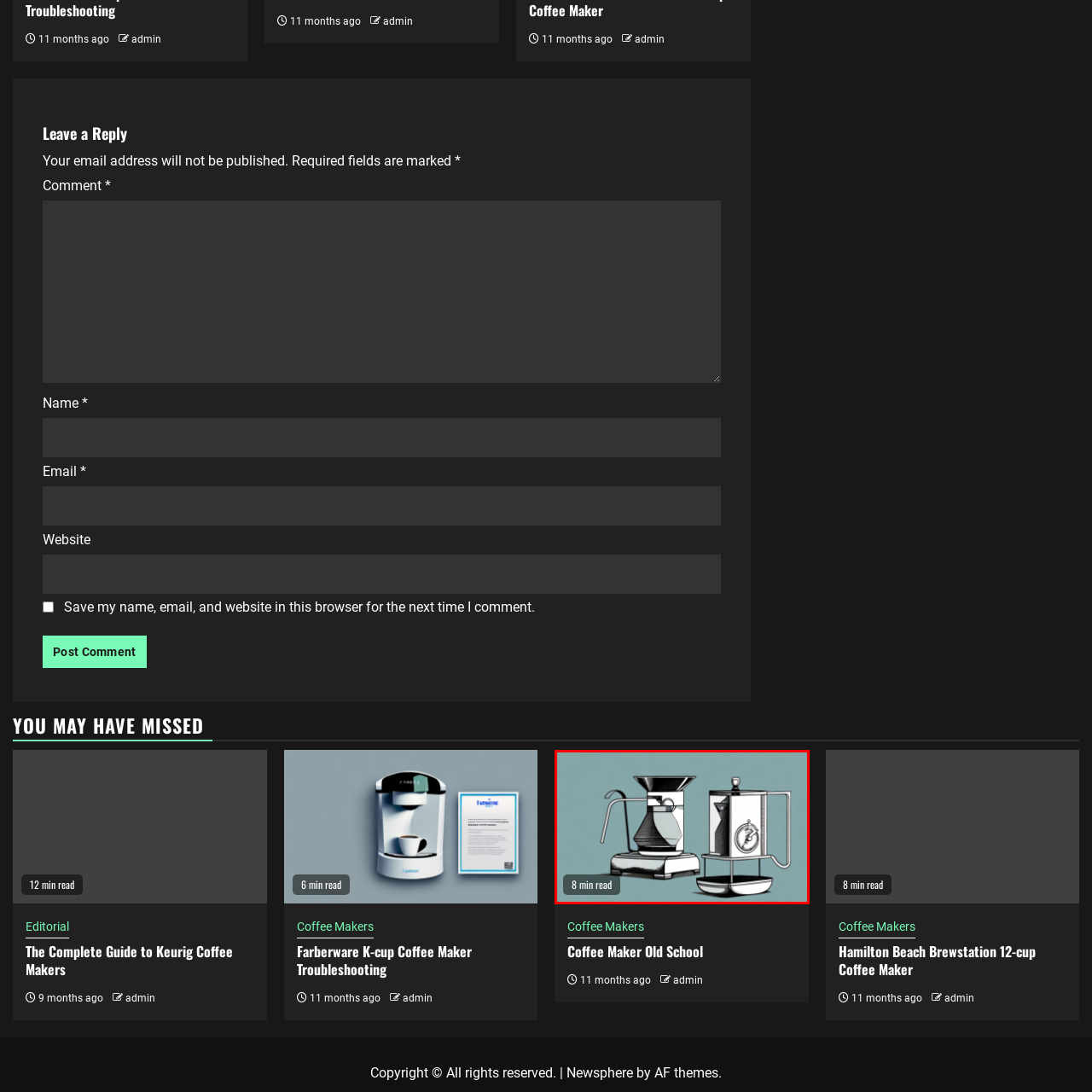View the image inside the red-bordered box and answer the given question using a single word or phrase:
What is the estimated time to read the accompanying article?

8 minutes